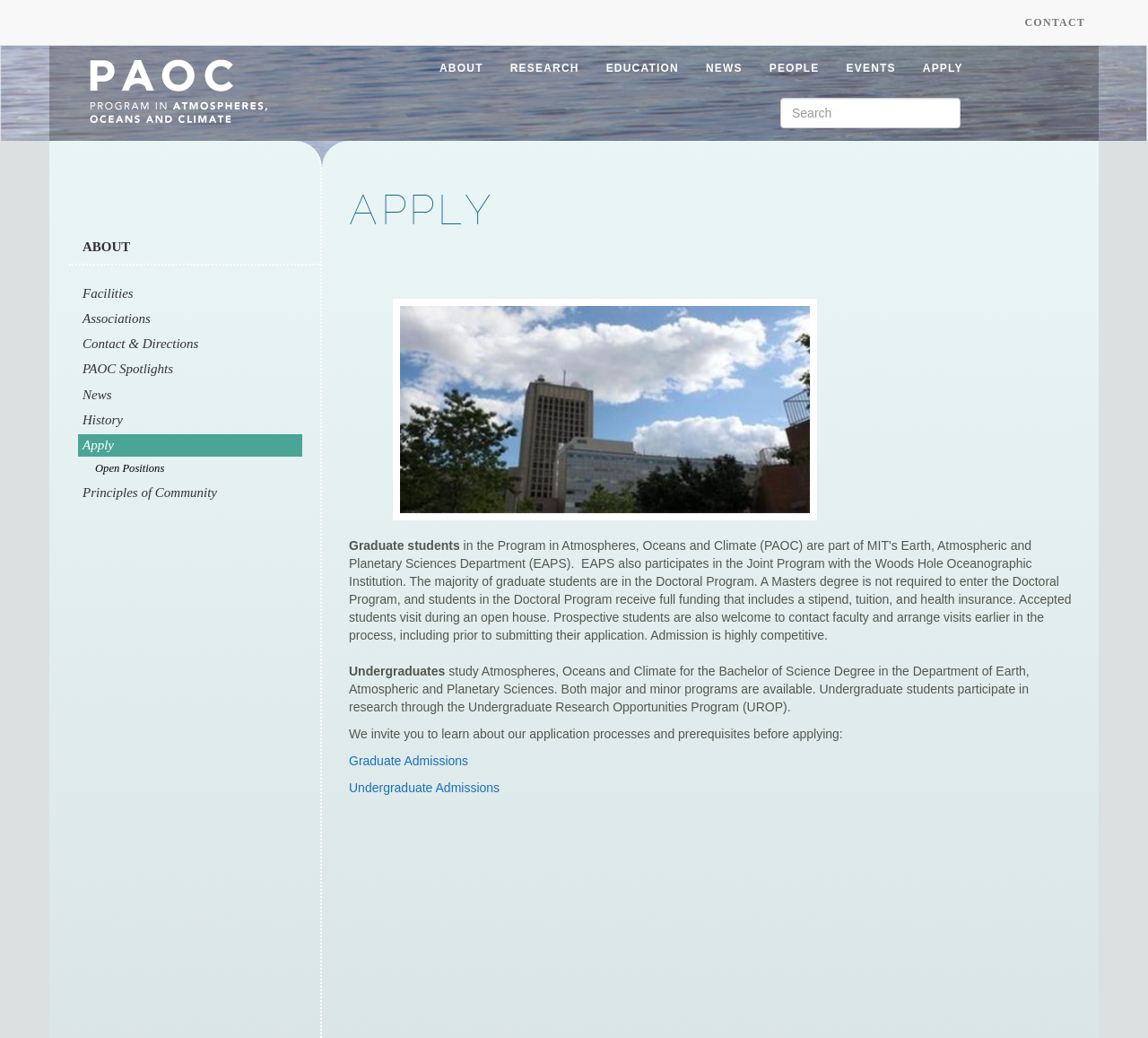Please identify the bounding box coordinates of the area that needs to be clicked to follow this instruction: "view graduate admissions".

[0.304, 0.726, 0.408, 0.74]